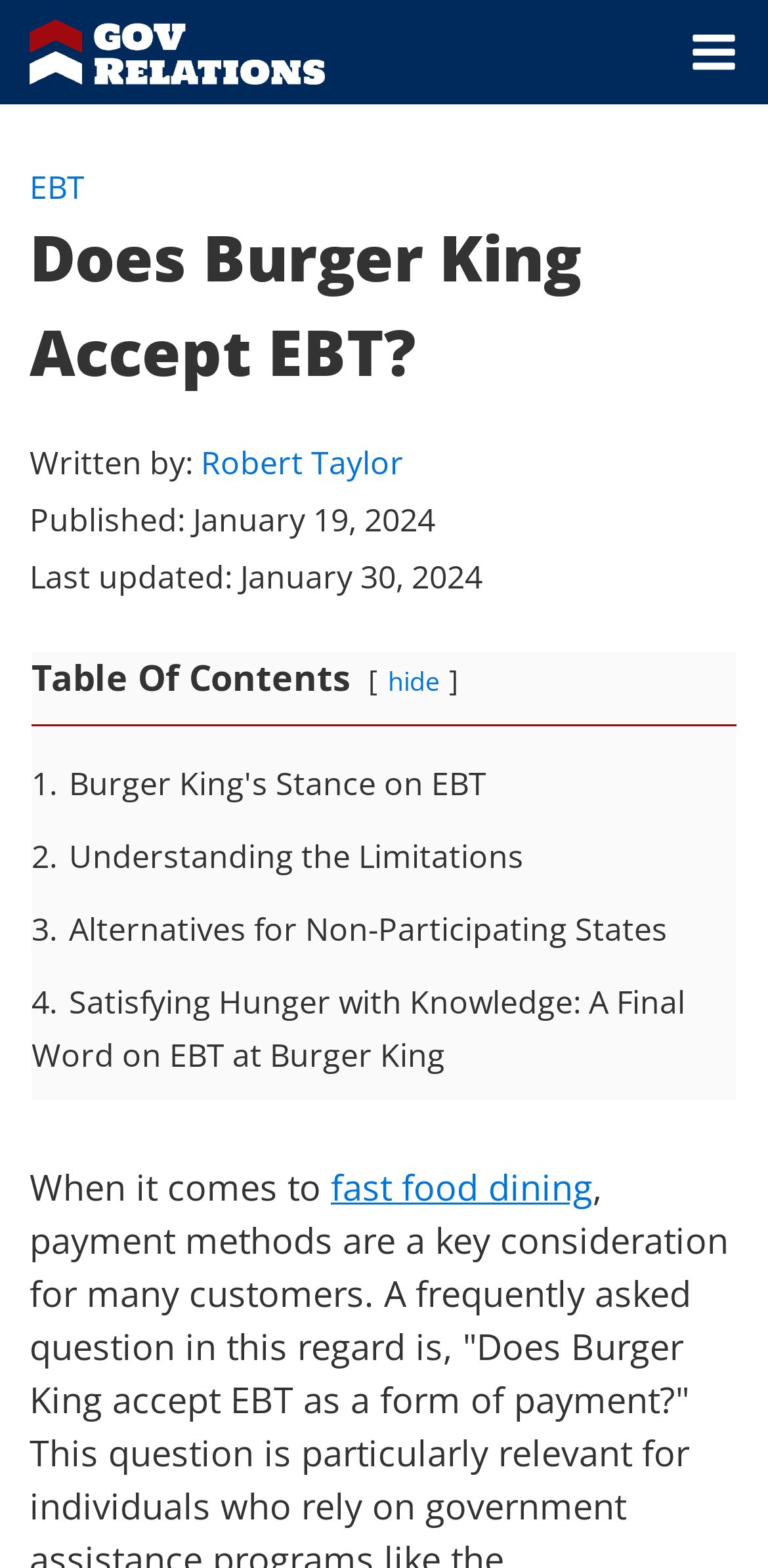Please identify the bounding box coordinates of the element's region that I should click in order to complete the following instruction: "View Table Of Contents". The bounding box coordinates consist of four float numbers between 0 and 1, i.e., [left, top, right, bottom].

[0.041, 0.417, 0.456, 0.447]